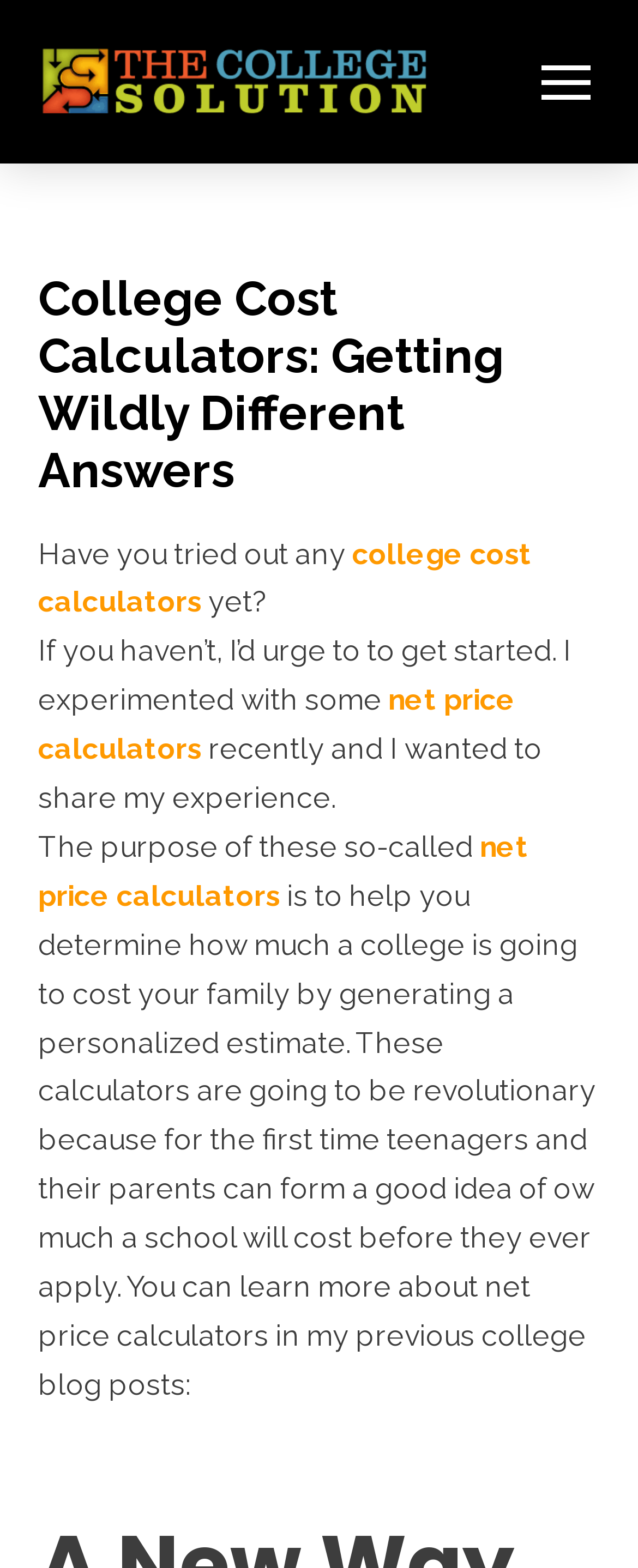What type of content is provided by the webpage?
Based on the image, give a one-word or short phrase answer.

College cost information